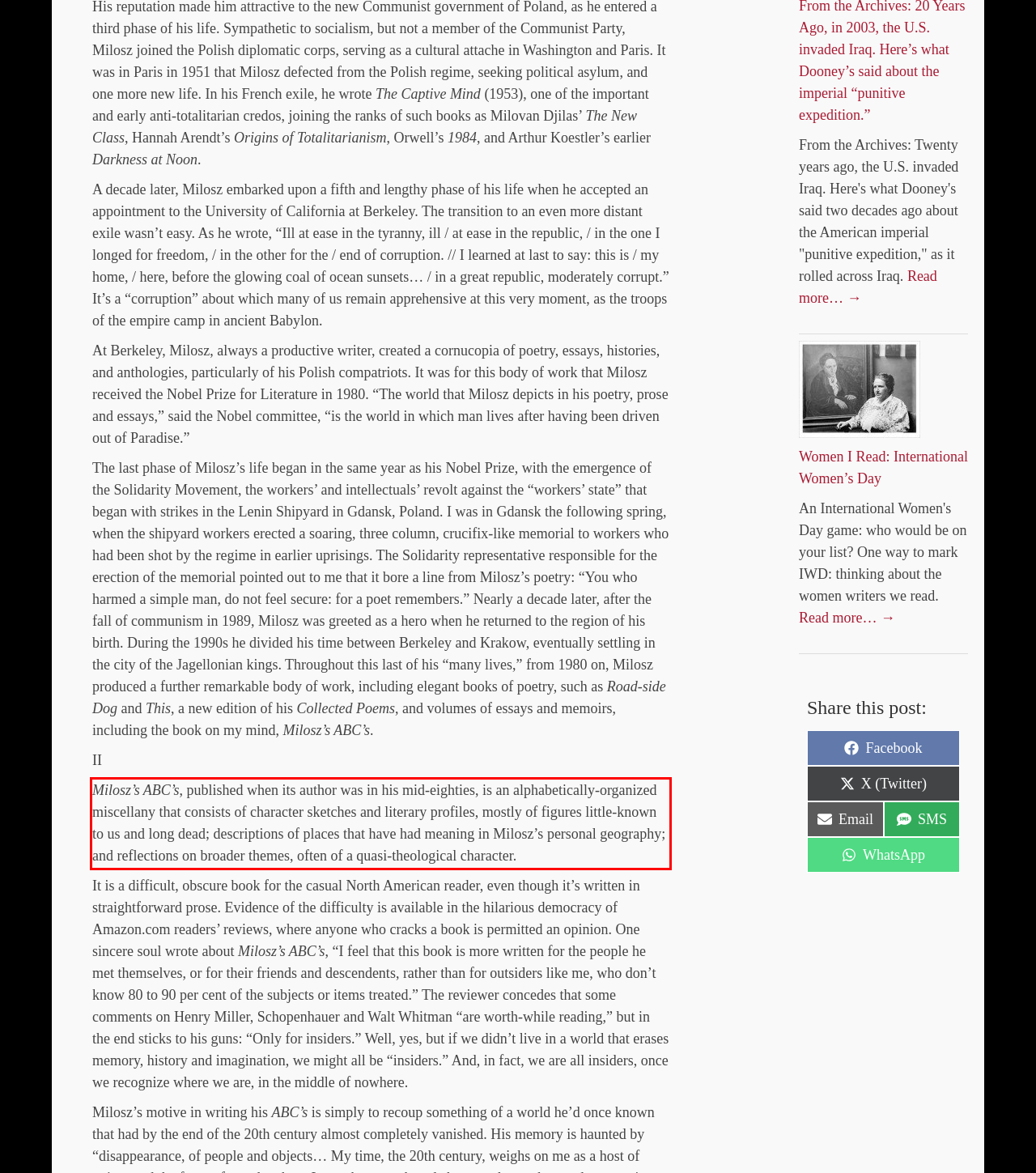Within the screenshot of a webpage, identify the red bounding box and perform OCR to capture the text content it contains.

Milosz’s ABC’s, published when its author was in his mid-eighties, is an alphabetically-organized miscellany that consists of character sketches and literary profiles, mostly of figures little-known to us and long dead; descriptions of places that have had meaning in Milosz’s personal geography; and reflections on broader themes, often of a quasi-theological character.